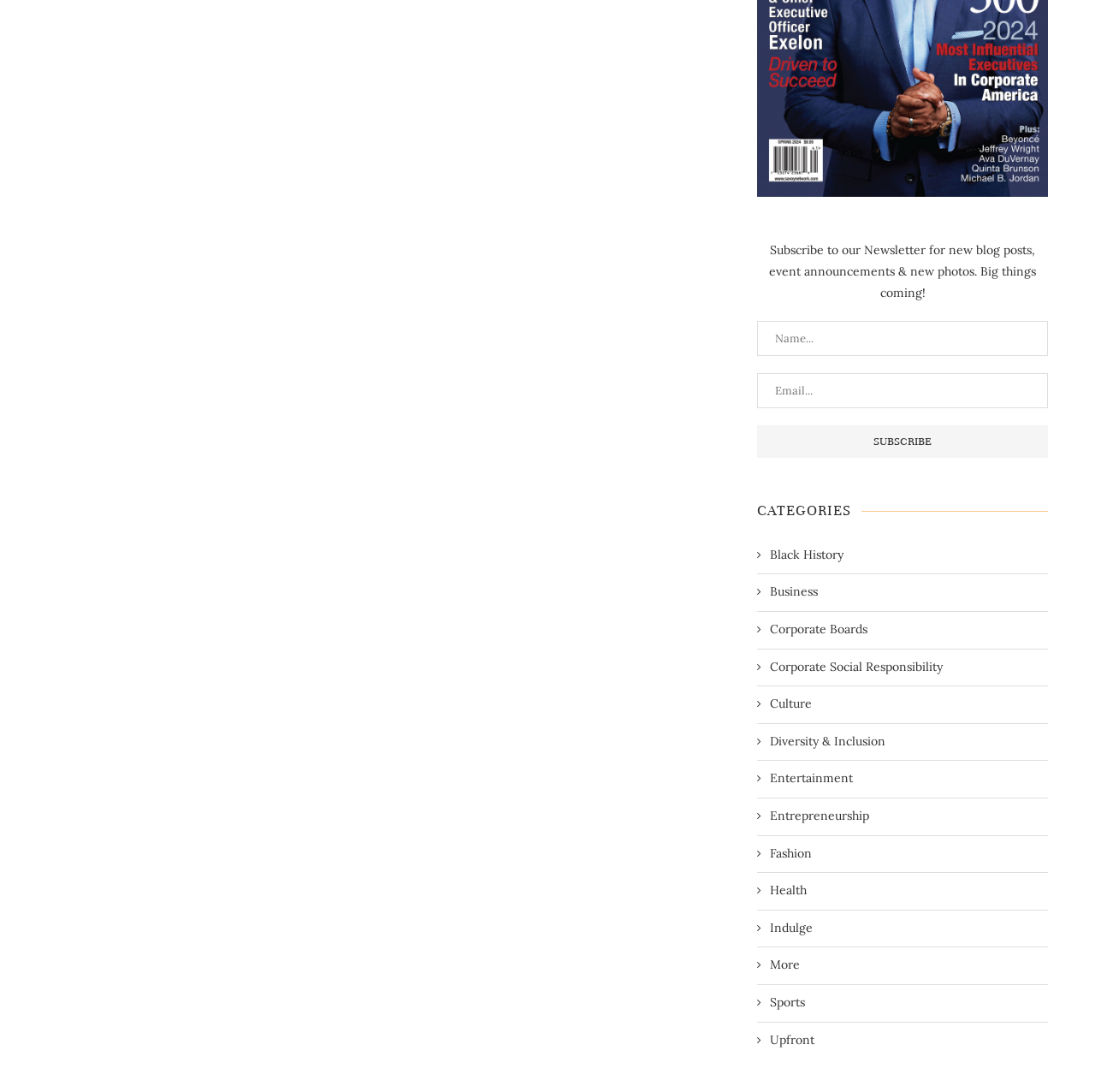How many categories are listed?
Deliver a detailed and extensive answer to the question.

I counted the number of links under the 'CATEGORIES' heading, and there are 18 links, each representing a category.